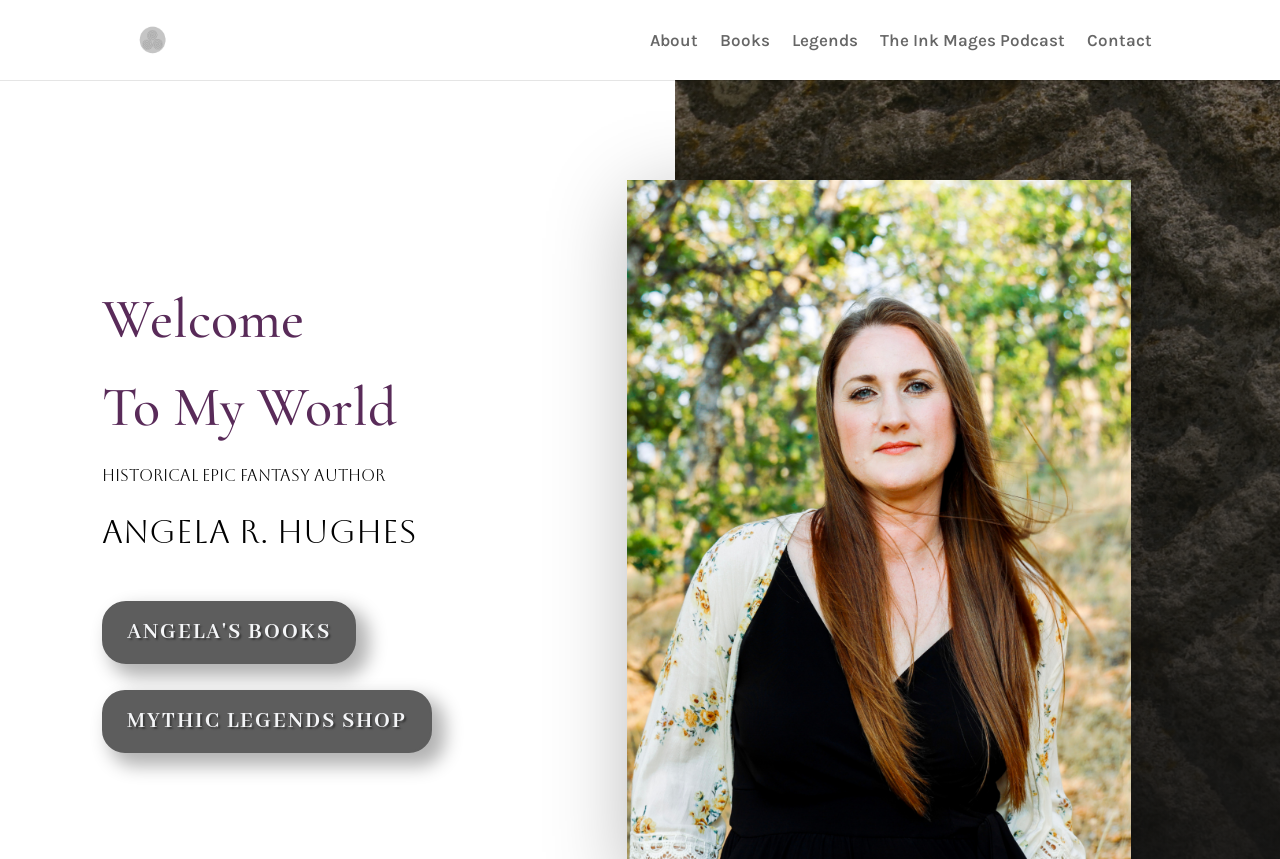What is the author's name?
Give a comprehensive and detailed explanation for the question.

The author's name can be found in the top-left corner of the webpage, where it is written 'Angela R Hughes' as a link. Additionally, it is mentioned again in the text 'Angela R. Hughes' below the heading 'Welcome'.